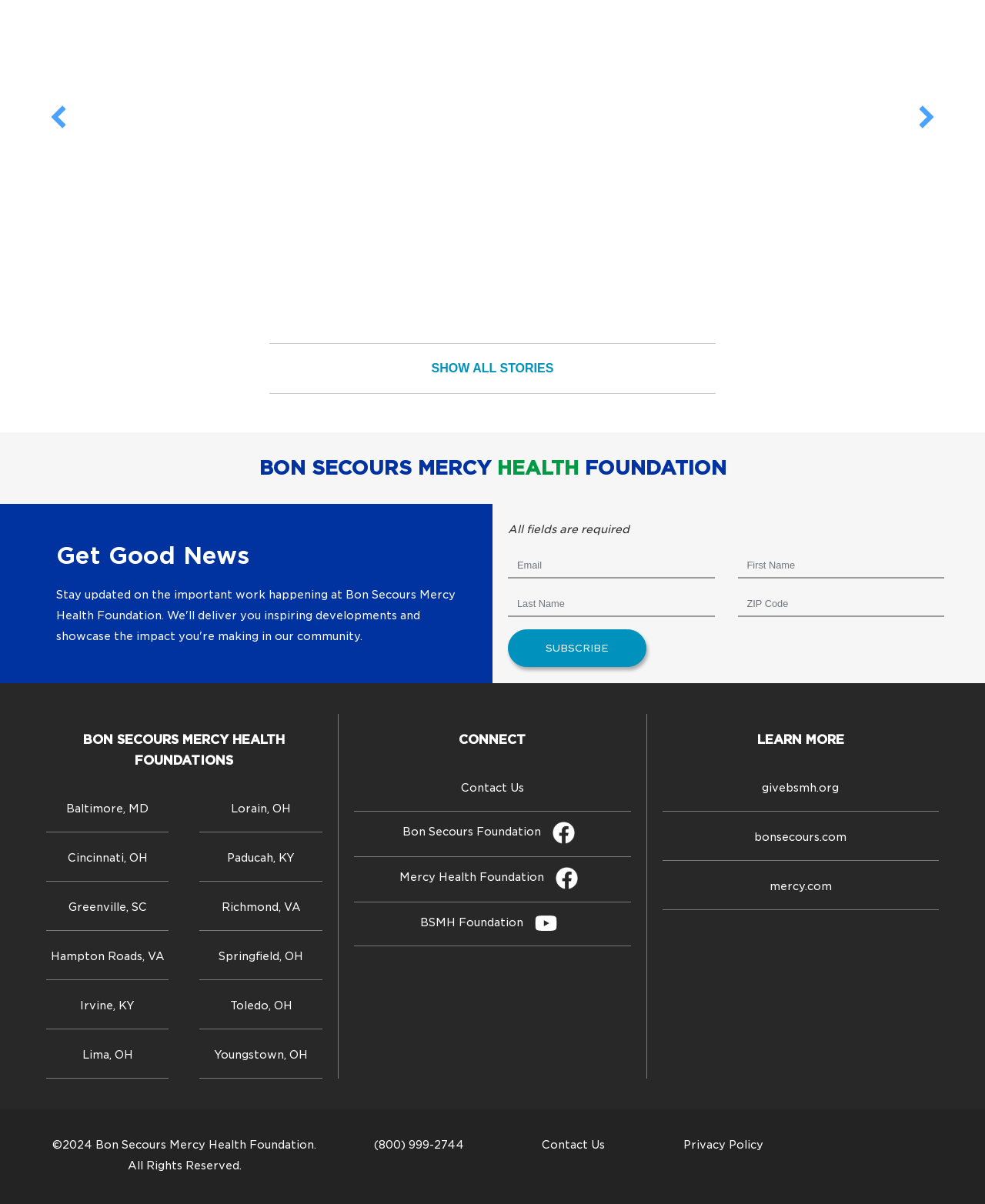Bounding box coordinates are specified in the format (top-left x, top-left y, bottom-right x, bottom-right y). All values are floating point numbers bounded between 0 and 1. Please provide the bounding box coordinate of the region this sentence describes: Sites to See

None